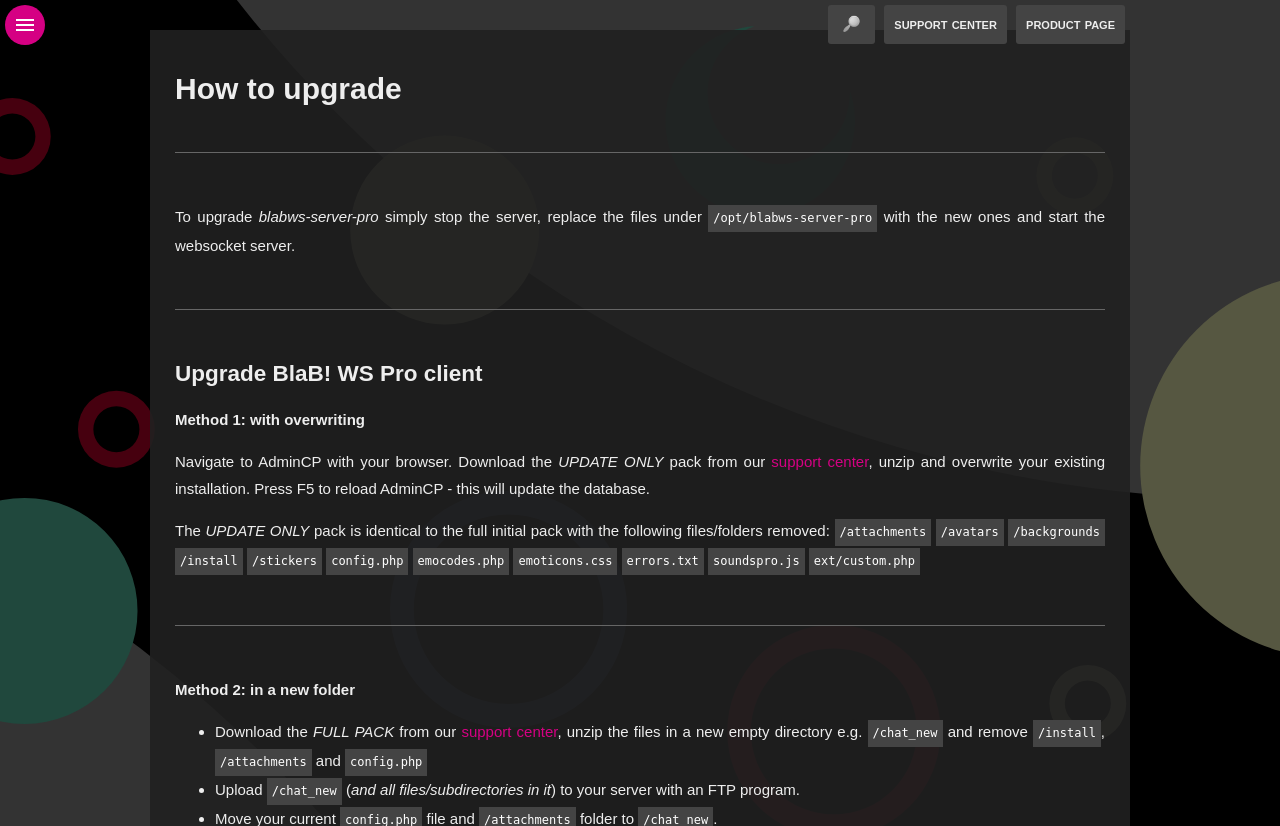What is the recommended way to update the database after upgrading?
Your answer should be a single word or phrase derived from the screenshot.

Press F5 to reload AdminCP